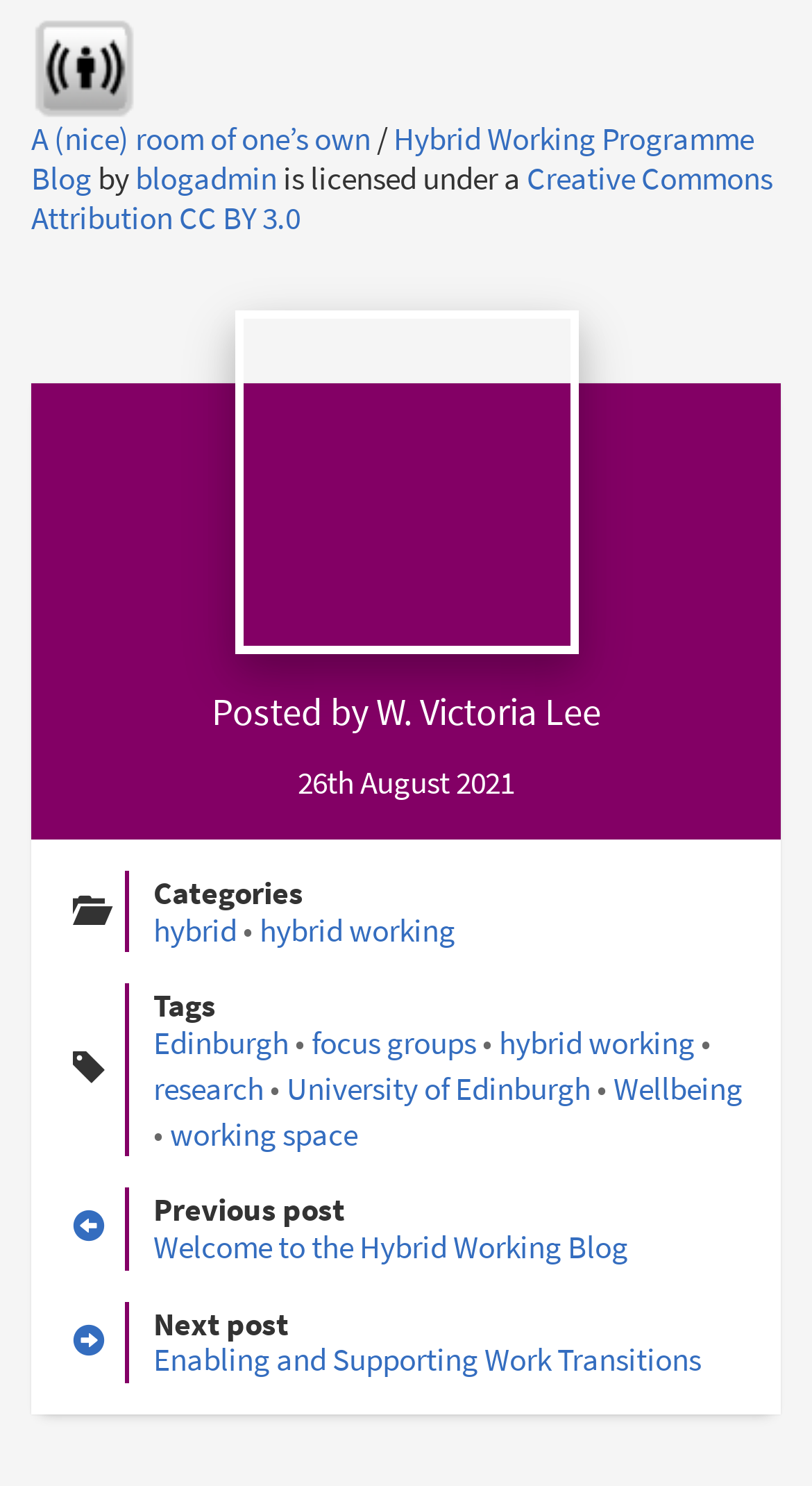Look at the image and give a detailed response to the following question: What categories does the latest article belong to?

I found the categories of the latest article by looking at the 'Categories' section, which is located below the article title. The section contains two links, 'hybrid' and 'hybrid working', indicating that these are the categories the article belongs to.